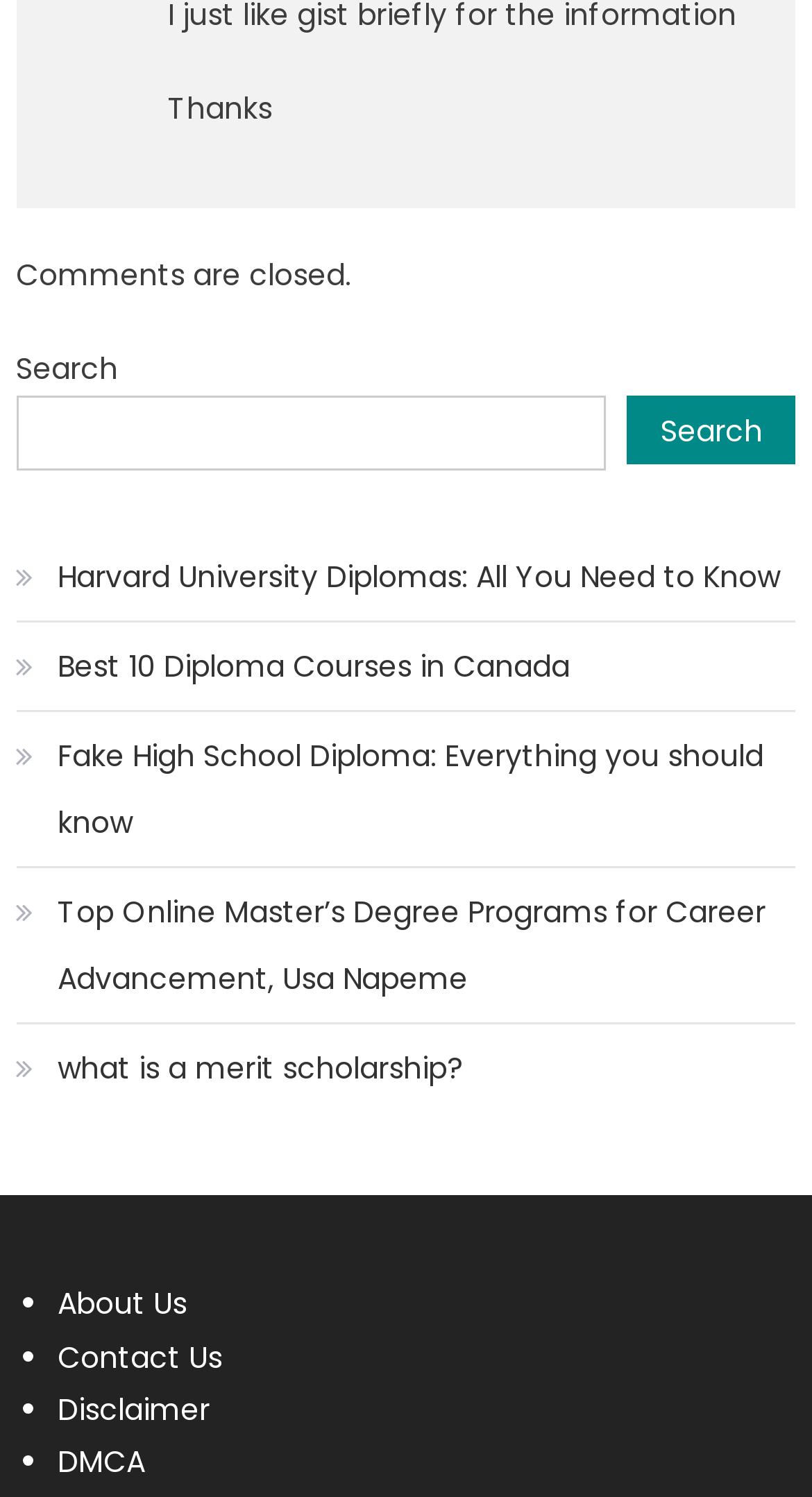Give a one-word or phrase response to the following question: What is the purpose of the search box?

To search the website